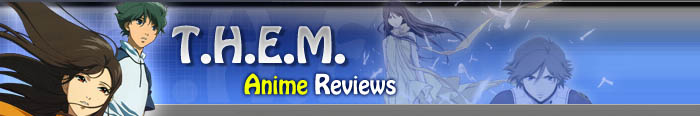Provide a comprehensive description of the image.

The image features the header for "T.H.E.M. Anime Reviews," showcasing a vibrant and dynamic design indicative of anime culture. The header includes the stylized acronym "T.H.E.M." prominently displayed in bright yellow, contrasted against a cool blue background adorned with illustrations of three anime characters. On the left, a character with flowing hair and an intense expression captures attention, while the central figure, a young man with short hair, appears to be in a contemplative pose. The soft, ethereal representations of other characters in the background suggest a fantasy theme consistent with anime storytelling. This visually appealing banner serves as an inviting introduction to the world of anime reviews, hinting at the engaging content that awaits readers on the website.